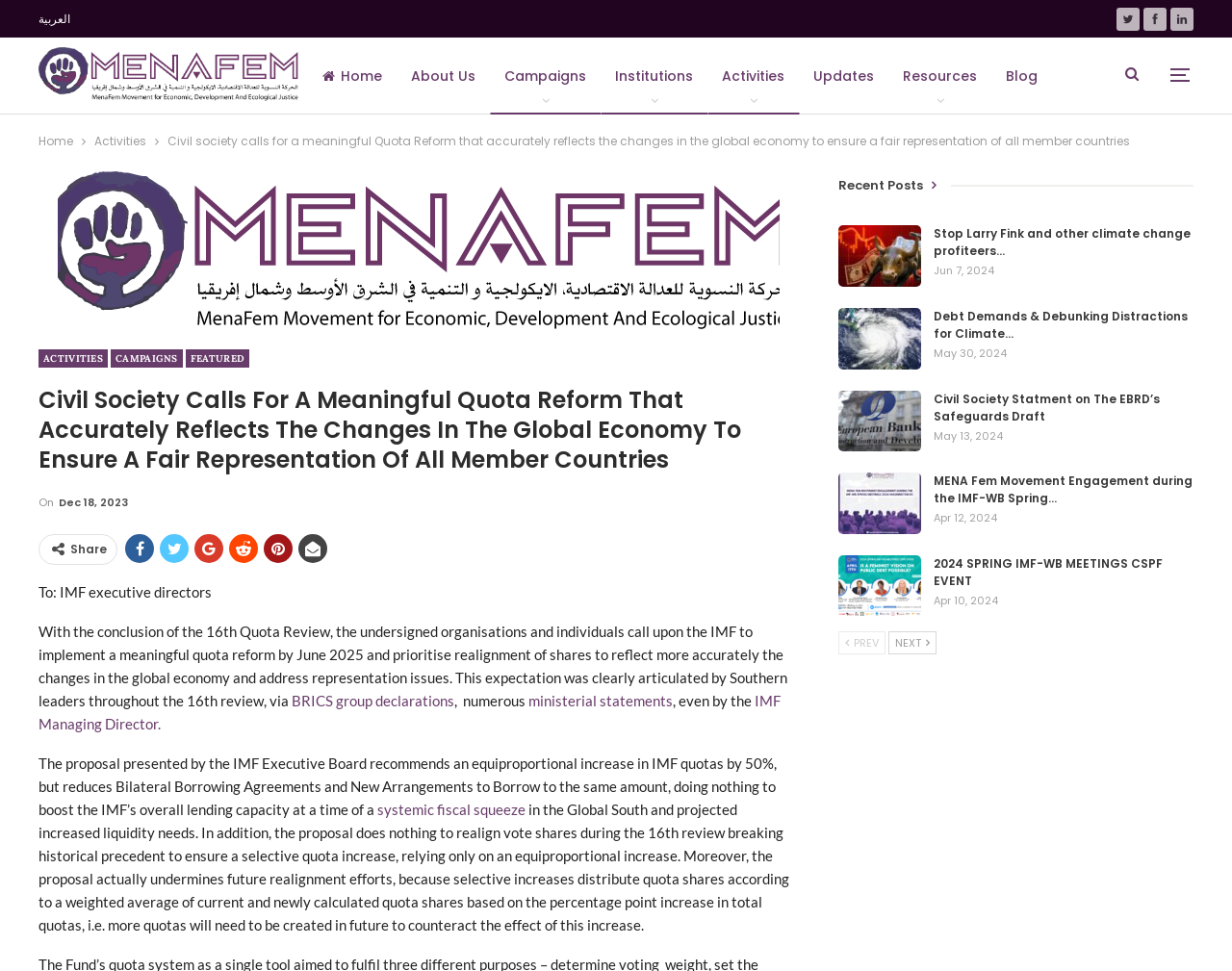Refer to the image and provide a thorough answer to this question:
How many social media sharing links are there?

The number of social media sharing links can be counted by looking at the icons below the text 'Share'. There are six icons, each representing a different social media platform.